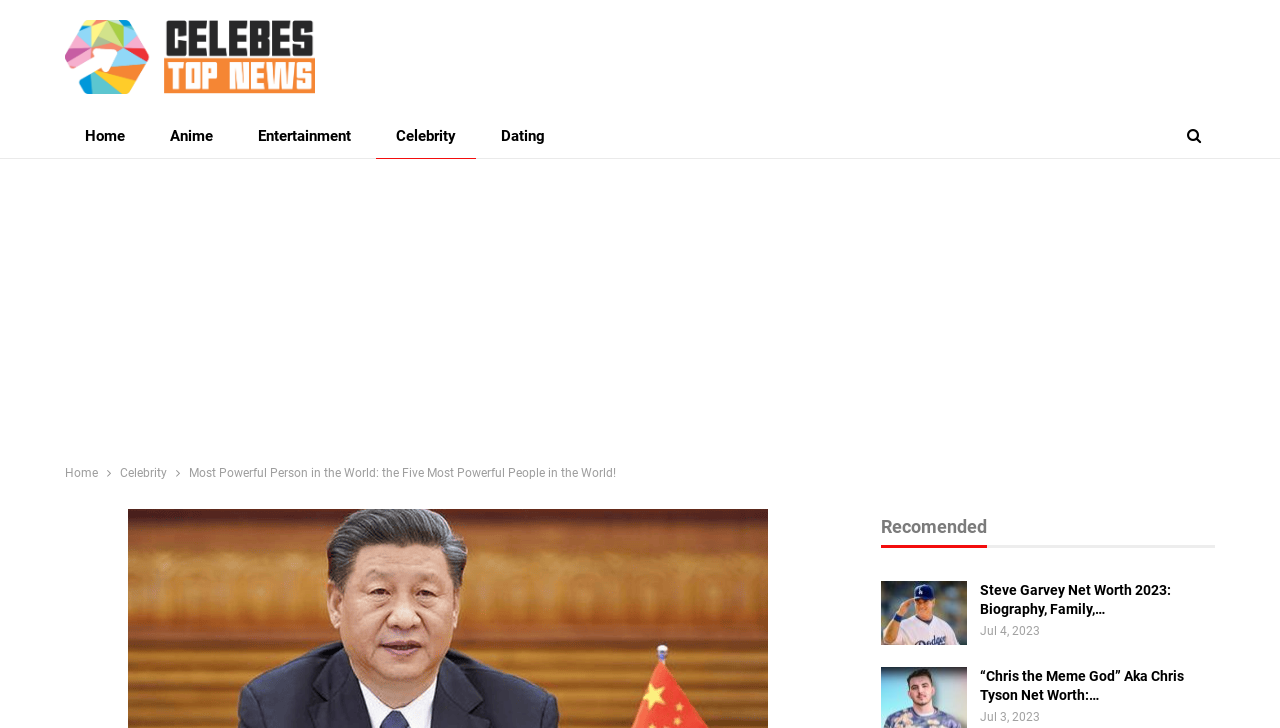Please identify the bounding box coordinates of the area that needs to be clicked to fulfill the following instruction: "View the article '“Chris the Meme God” Aka Chris Tyson Net Worth:…'."

[0.766, 0.917, 0.925, 0.965]